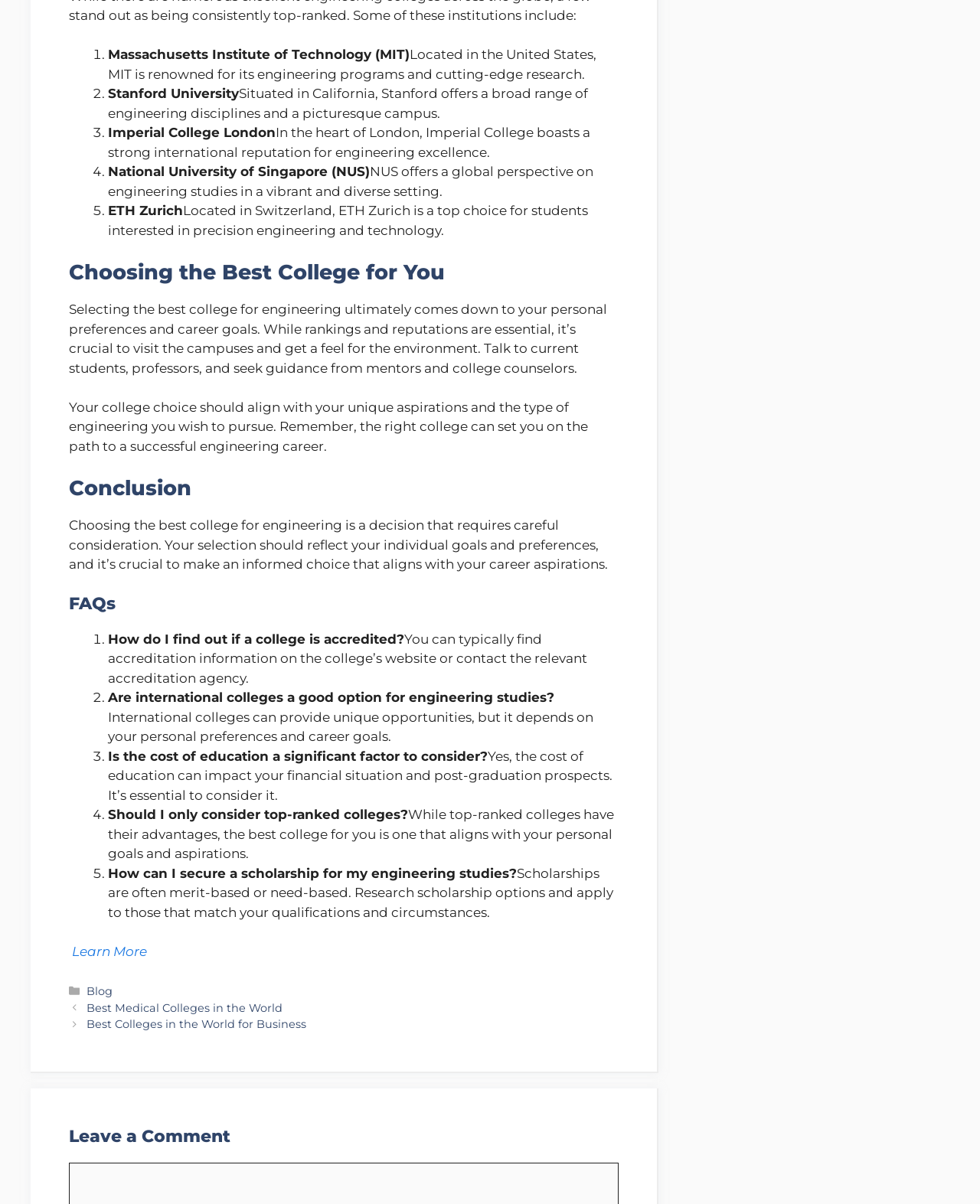Determine the bounding box for the UI element described here: "Privacy Declaration".

None